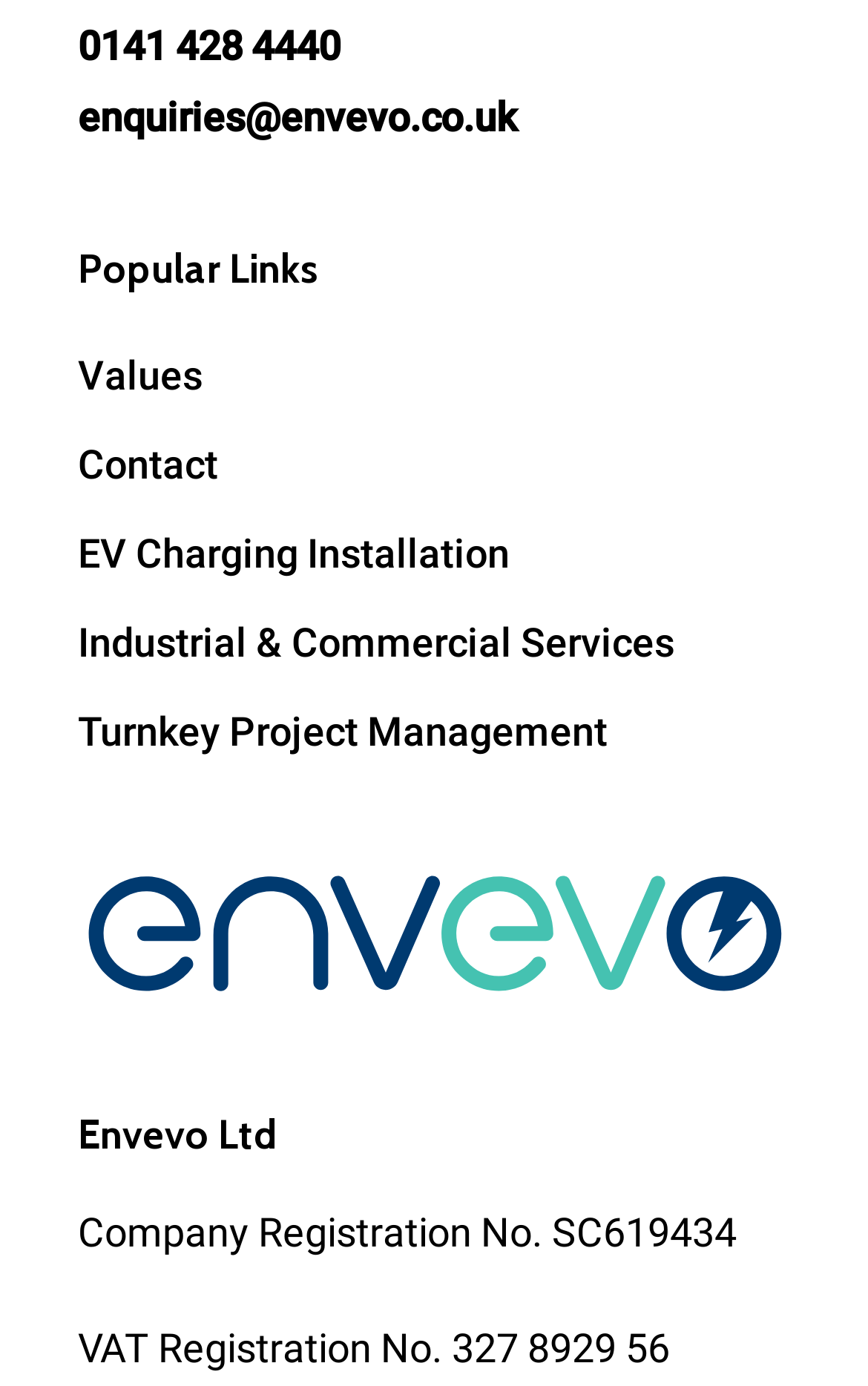Identify the bounding box coordinates of the section to be clicked to complete the task described by the following instruction: "View company registration information". The coordinates should be four float numbers between 0 and 1, formatted as [left, top, right, bottom].

[0.09, 0.873, 0.849, 0.906]